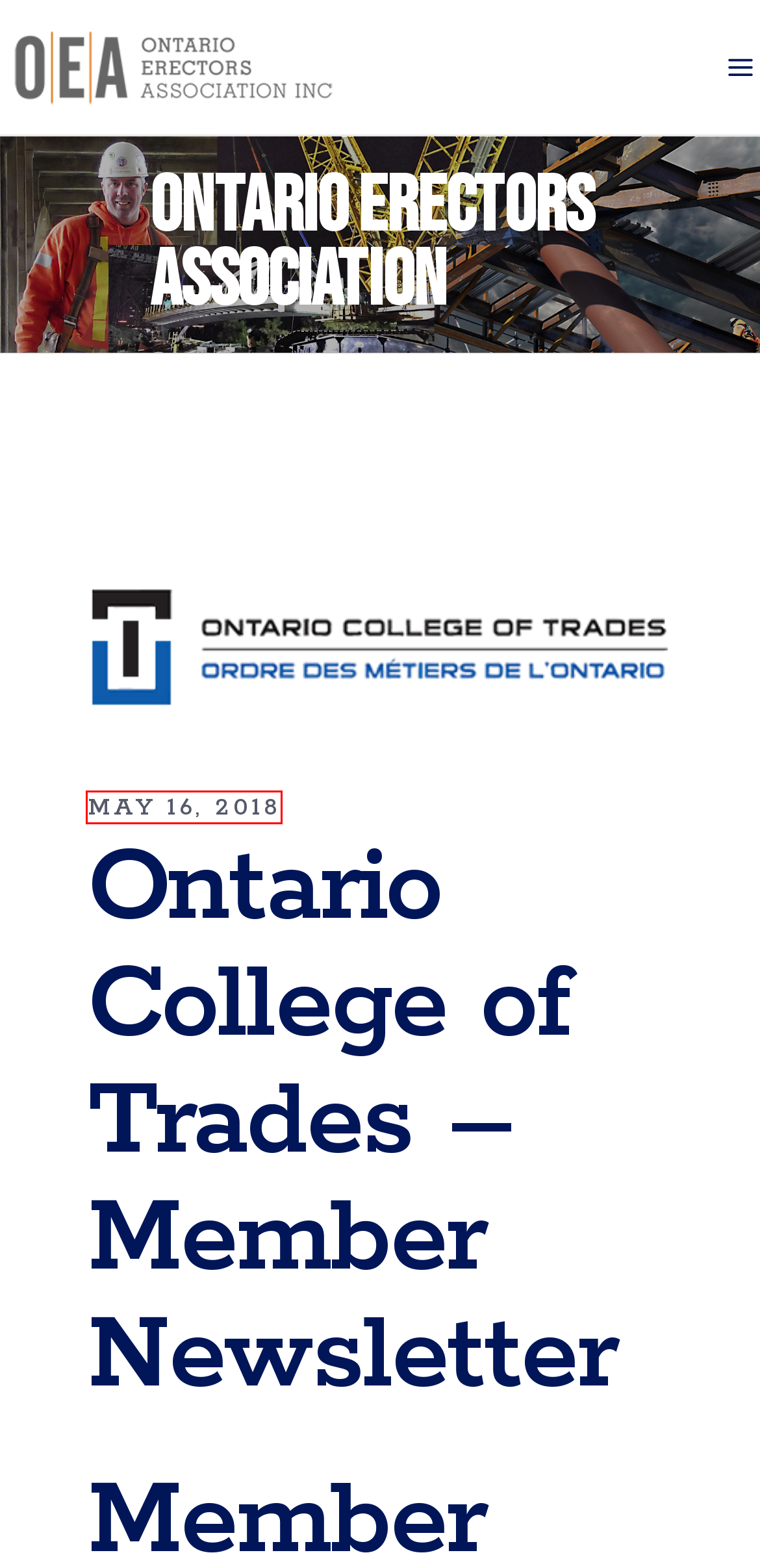You are given a screenshot depicting a webpage with a red bounding box around a UI element. Select the description that best corresponds to the new webpage after clicking the selected element. Here are the choices:
A. Category: Webinar - Ontario Erectors Association
B. Category: Uncategorized - Ontario Erectors Association
C. Tag: Day of Mourning - Ontario Erectors Association
D. Category: Important Safety Information - Ontario Erectors Association
E. Month: May 2018 - Ontario Erectors Association
F. Ontario Erectors Association - Built to last.
G. Resources - Ontario Erectors Association
H. Category: Product Notification - Ontario Erectors Association

E